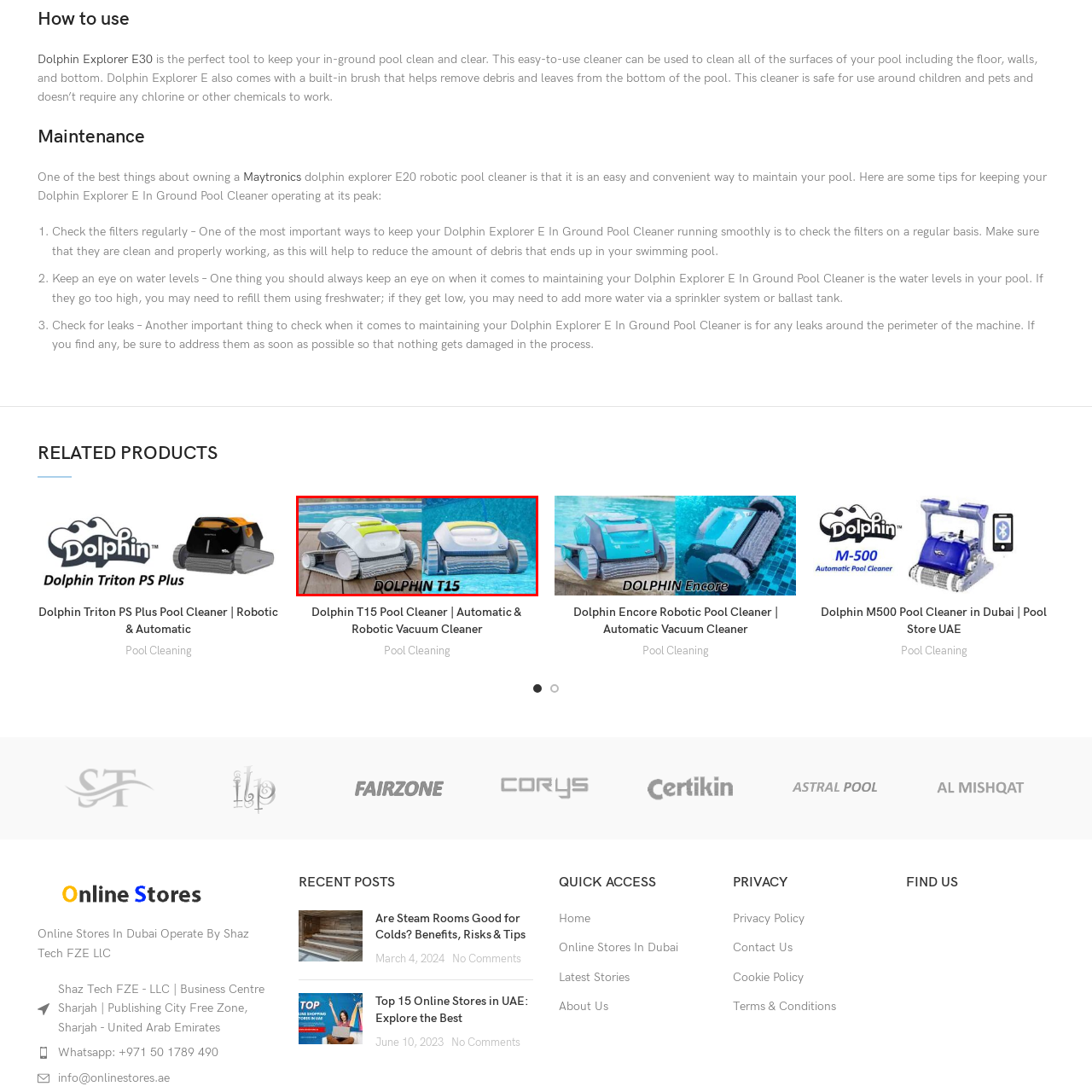Provide an elaborate description of the image marked by the red boundary.

The image showcases the Dolphin T15, an advanced robotic pool cleaner designed for effective cleaning of above-ground pools. Portrayed from two angles, one side displays the cleaner resting on a wooden deck, while the other shows it in action within a sparkling blue pool. The Dolphin T15 is characterized by its sleek, modern design, featuring a vibrant yellow and gray color scheme. The device is equipped with efficient cleaning mechanisms, making it an ideal choice for pool maintenance. With its ability to navigate various pool surfaces, the Dolphin T15 ensures a thorough clean, helping to keep your pool inviting and pristine.